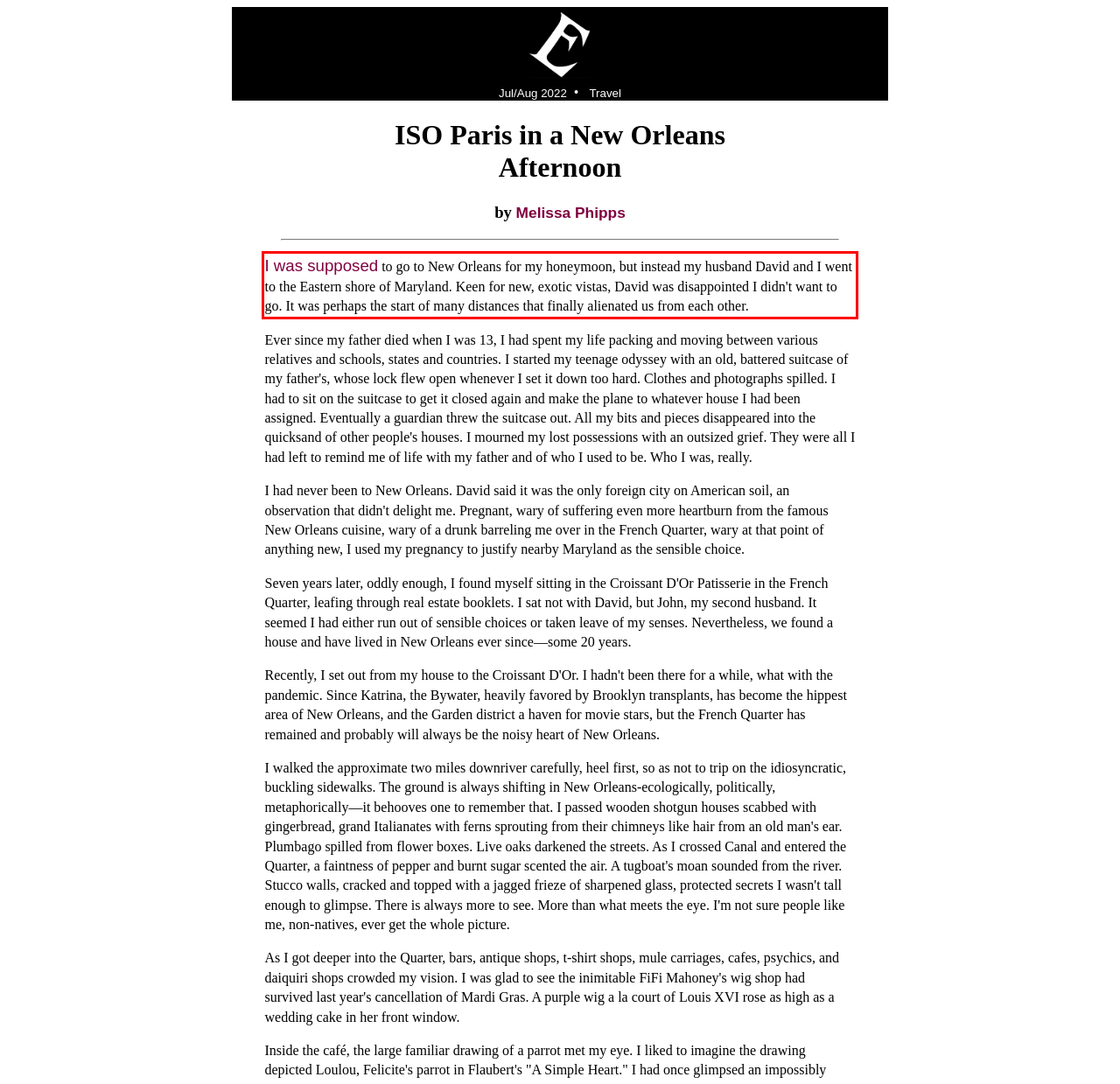Please examine the screenshot of the webpage and read the text present within the red rectangle bounding box.

I was supposed to go to New Orleans for my honeymoon, but instead my husband David and I went to the Eastern shore of Maryland. Keen for new, exotic vistas, David was disappointed I didn't want to go. It was perhaps the start of many distances that finally alienated us from each other.